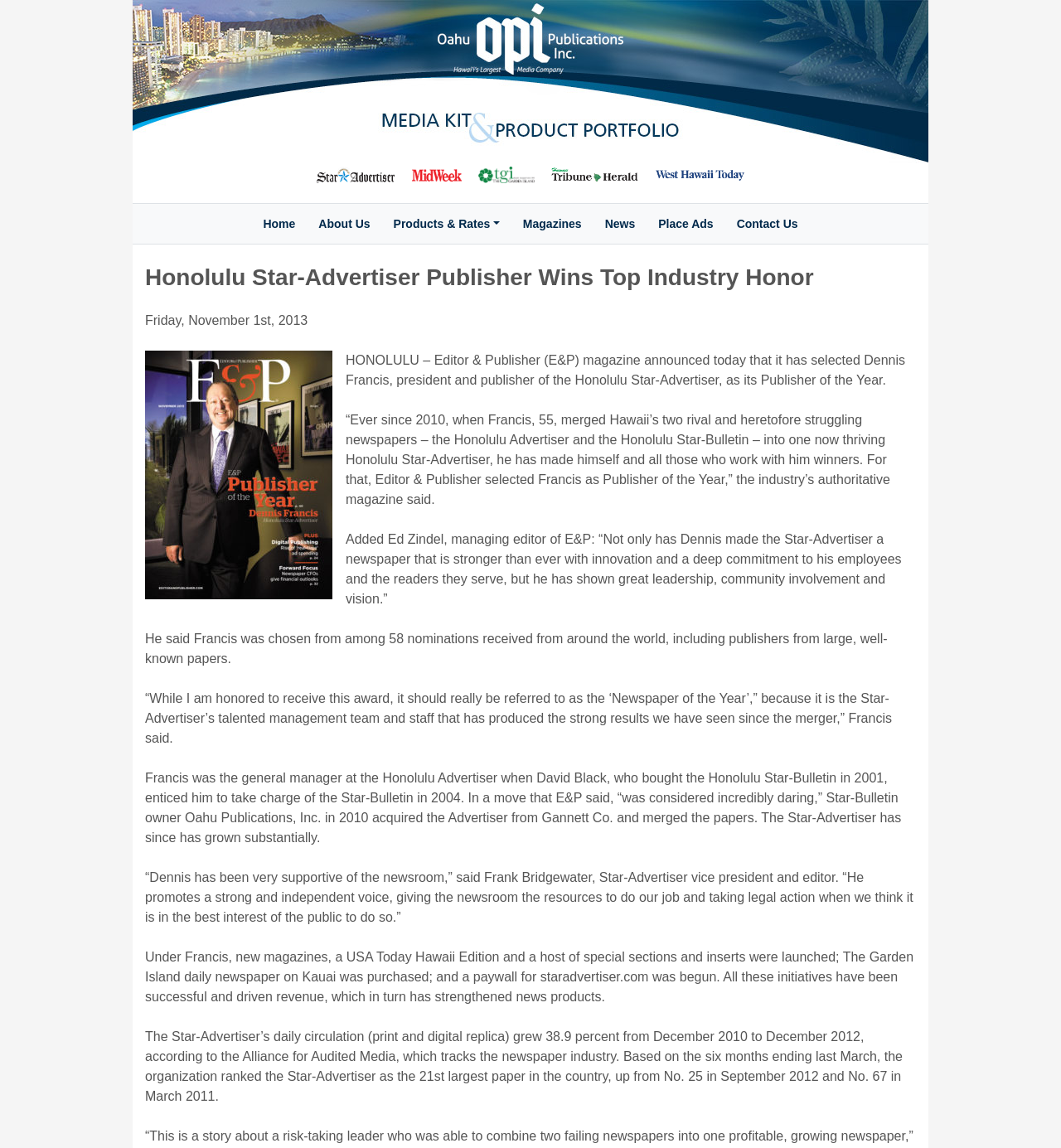Identify the bounding box coordinates of the clickable region necessary to fulfill the following instruction: "Click the MidWeek link". The bounding box coordinates should be four float numbers between 0 and 1, i.e., [left, top, right, bottom].

[0.382, 0.145, 0.441, 0.158]